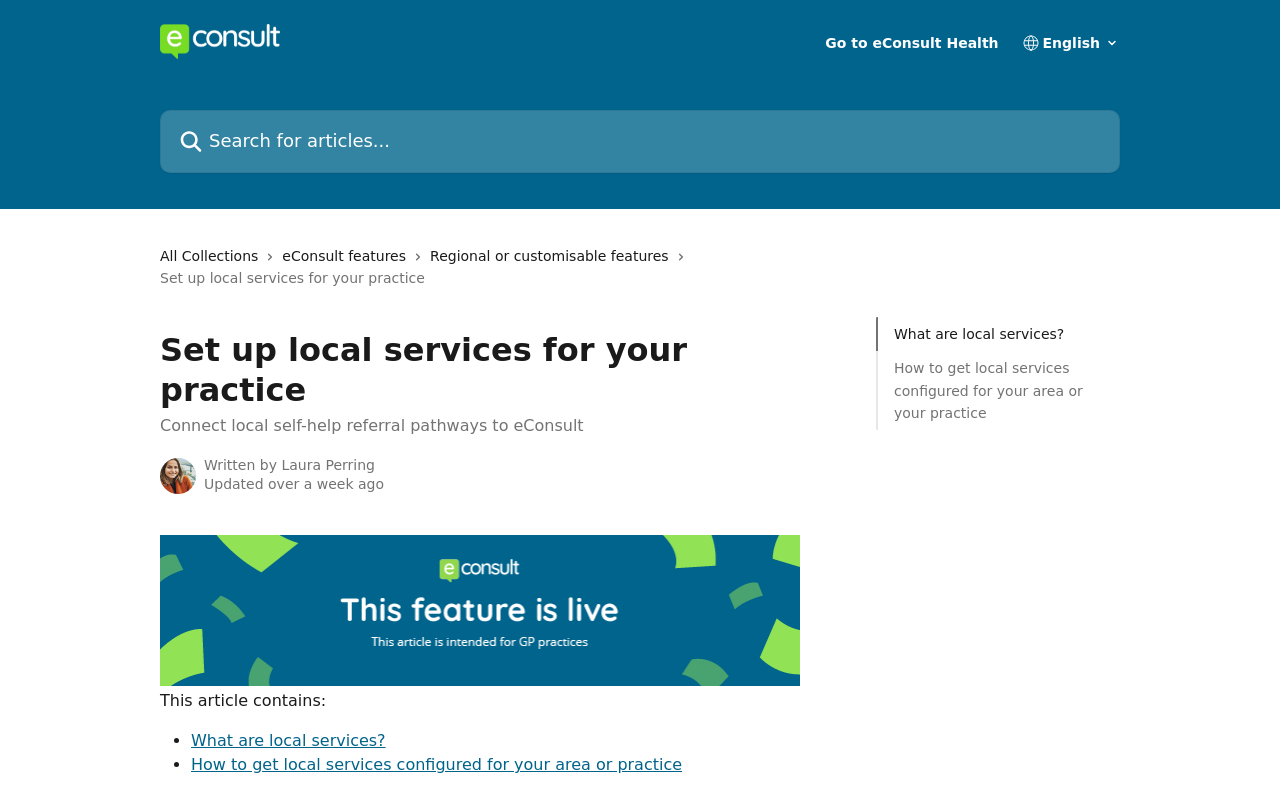Identify the coordinates of the bounding box for the element that must be clicked to accomplish the instruction: "Click the button to format the text as bold".

None